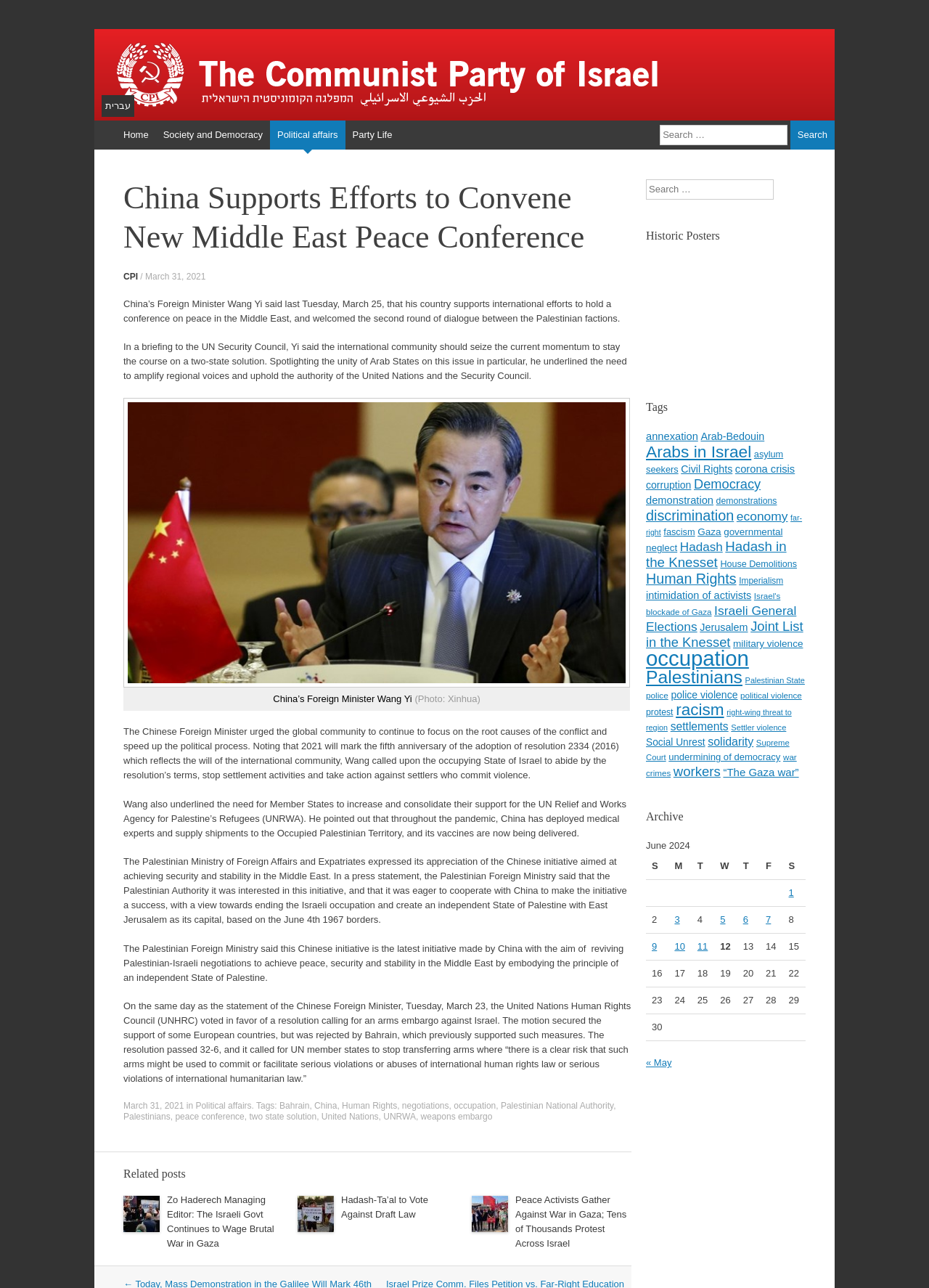Can you find and provide the title of the webpage?

Communist Party of Israel